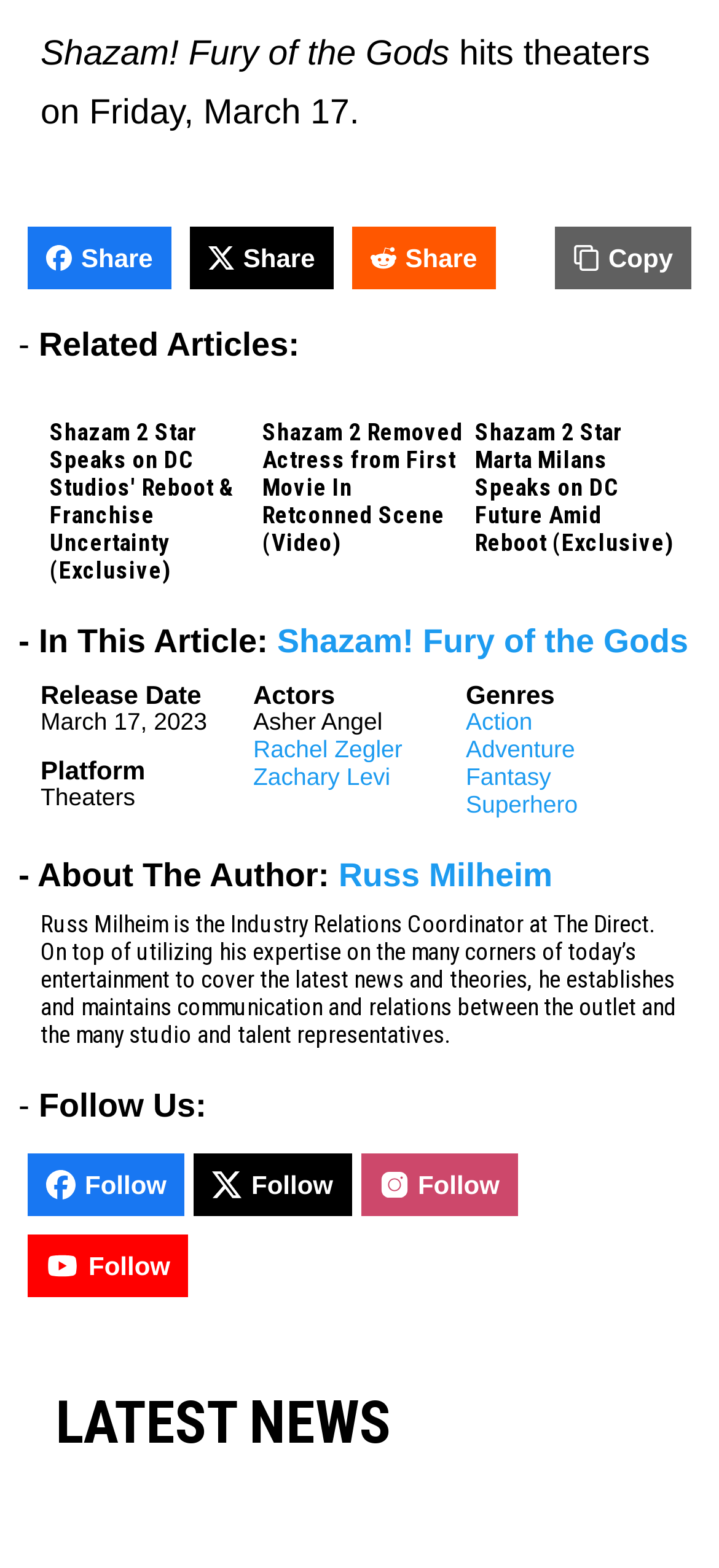Please provide a one-word or phrase answer to the question: 
Who is the author of the article?

Russ Milheim